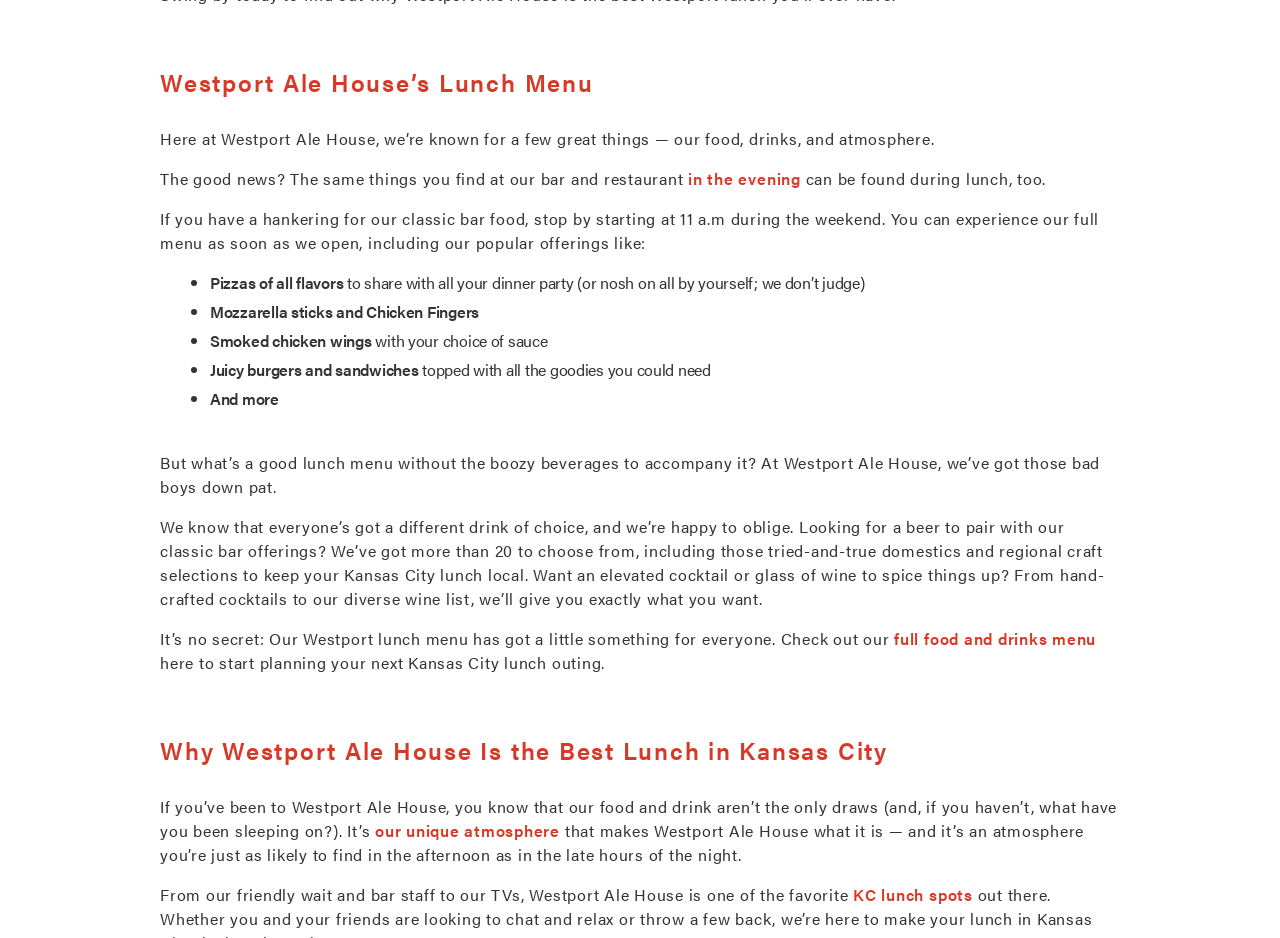What is the name of the restaurant?
Offer a detailed and full explanation in response to the question.

I determined the answer by reading the heading 'Westport Ale House’s Lunch Menu' at the top of the webpage, which suggests that the webpage is about the lunch menu of a restaurant called Westport Ale House.